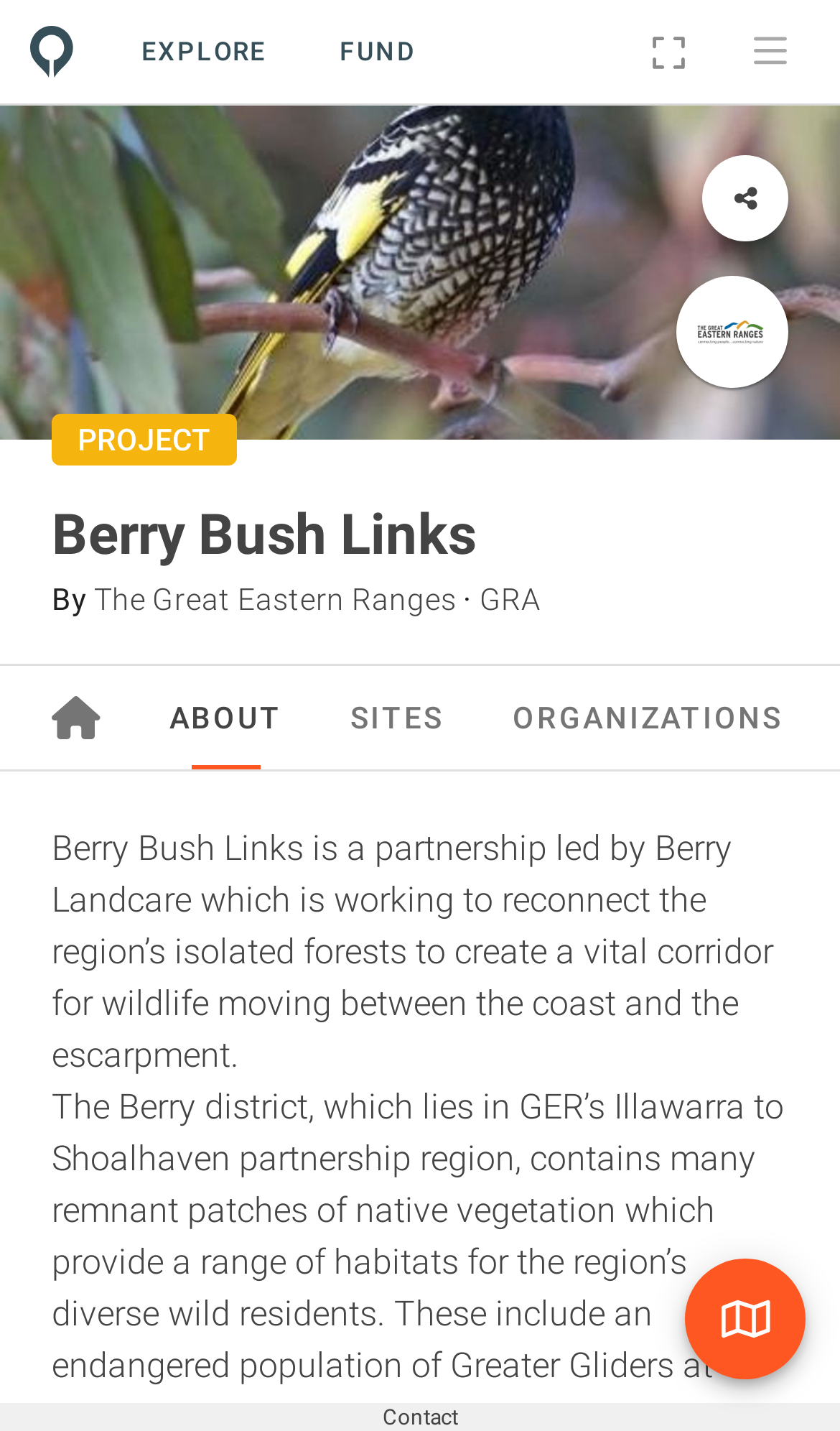Can you give a comprehensive explanation to the question given the content of the image?
What is the name of the partnership?

The name of the partnership can be found in the StaticText element with the text 'Berry Bush Links' which is located at [0.062, 0.351, 0.567, 0.396]. This text is likely to be the title of the partnership.